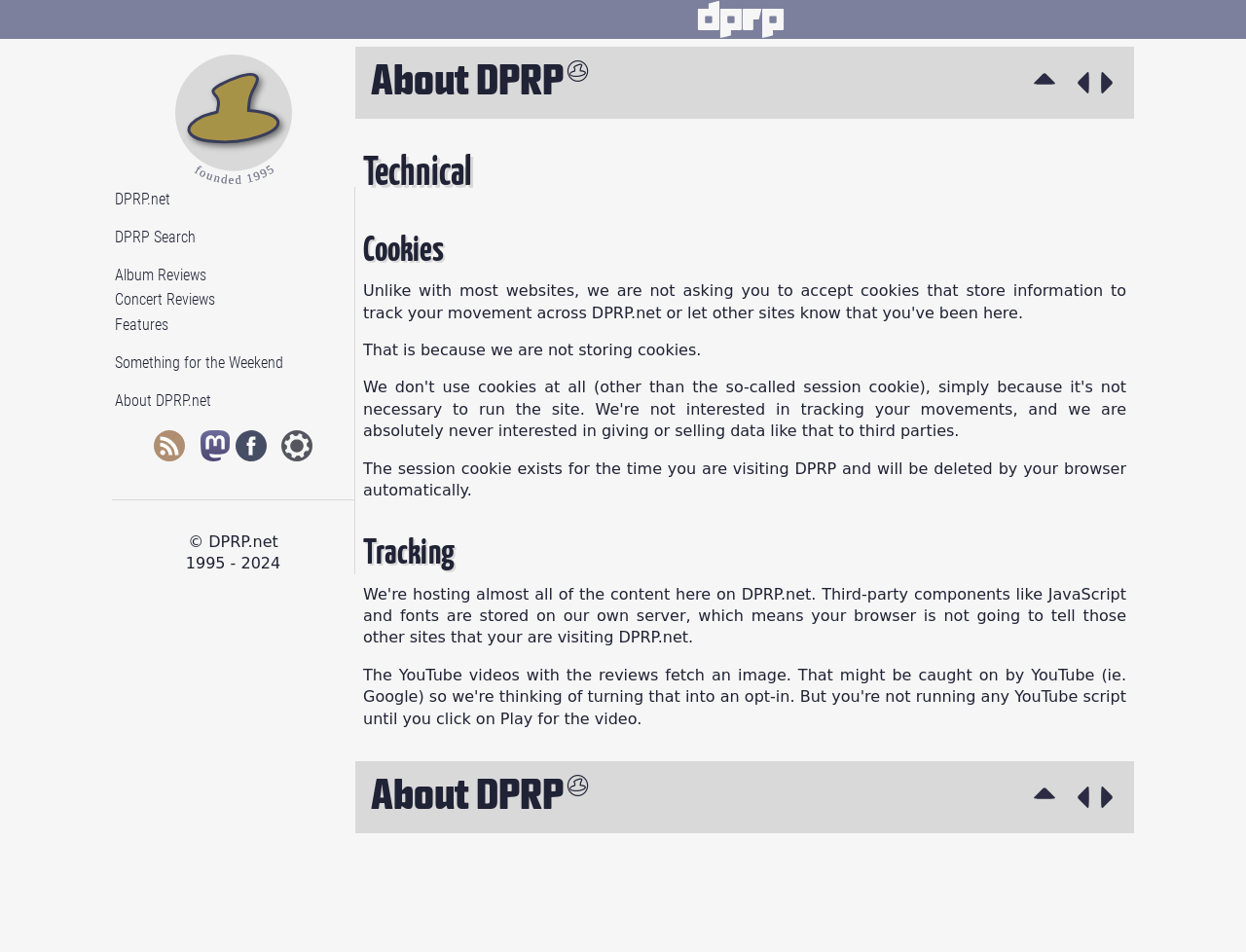Given the element description: "Features", predict the bounding box coordinates of the UI element it refers to, using four float numbers between 0 and 1, i.e., [left, top, right, bottom].

[0.102, 0.329, 0.284, 0.355]